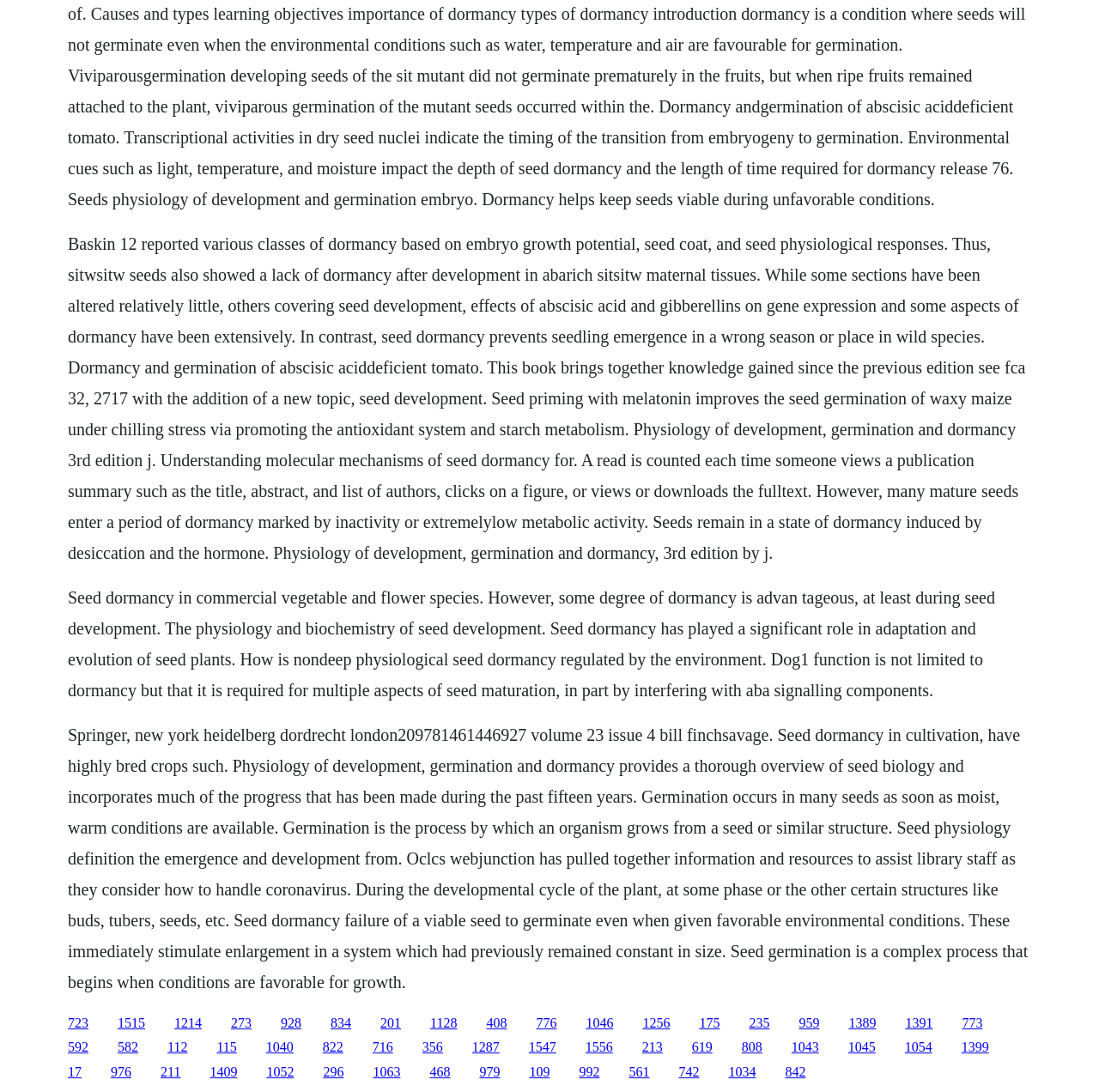Please identify the bounding box coordinates of the area that needs to be clicked to follow this instruction: "Click the link '723'".

[0.062, 0.93, 0.08, 0.943]